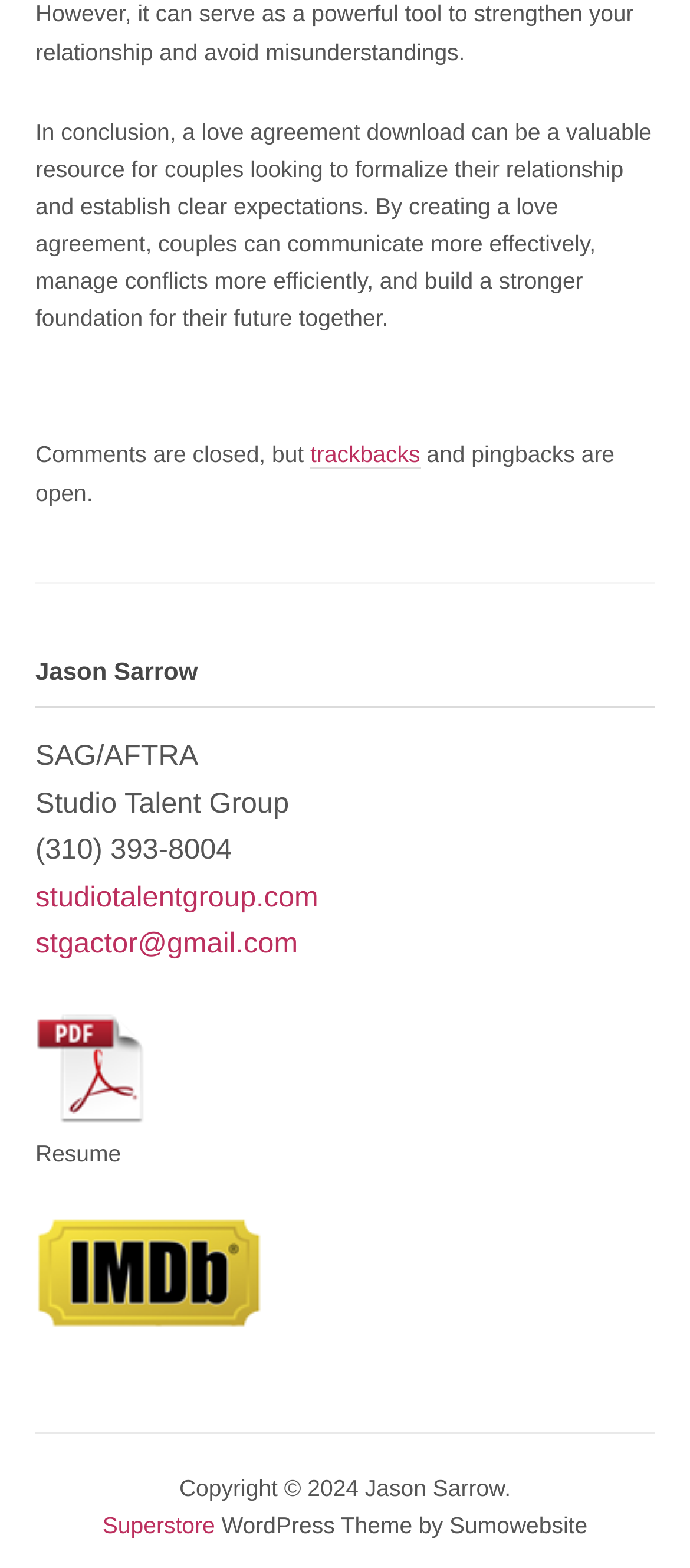Given the element description: "parent_node: HomepageMore title="back to top"", predict the bounding box coordinates of the UI element it refers to, using four float numbers between 0 and 1, i.e., [left, top, right, bottom].

None